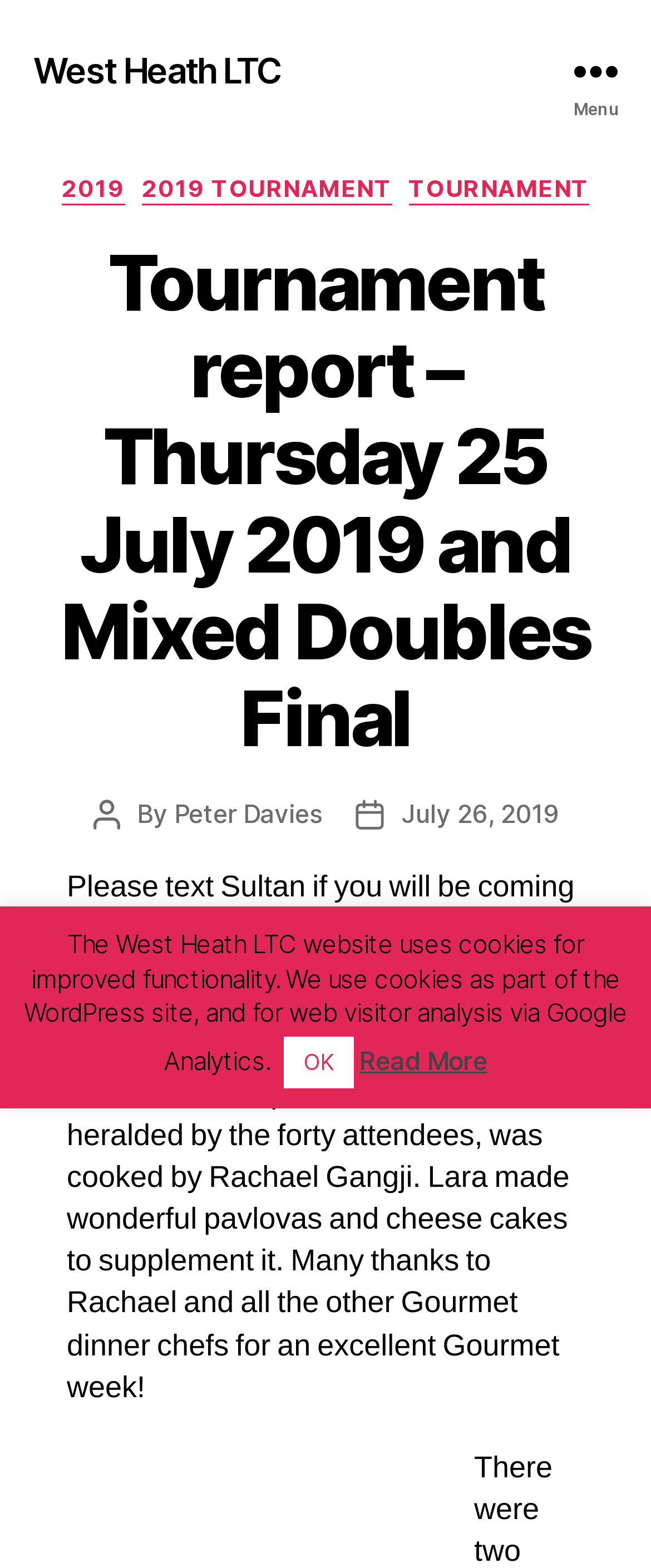Extract the primary header of the webpage and generate its text.

Tournament report – Thursday 25 July 2019 and Mixed Doubles Final